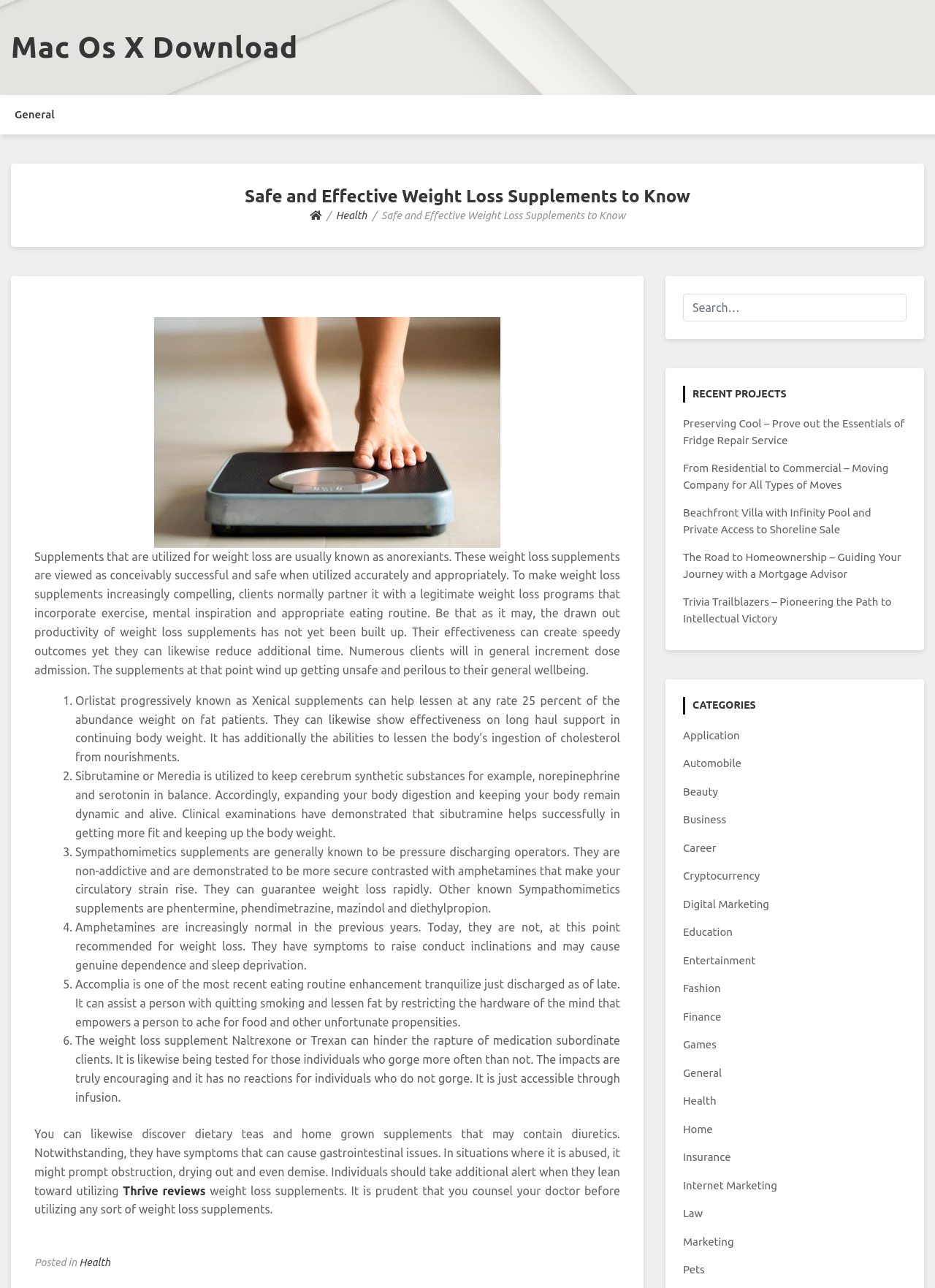Determine the bounding box coordinates of the element's region needed to click to follow the instruction: "Browse the 'RECENT PROJECTS' section". Provide these coordinates as four float numbers between 0 and 1, formatted as [left, top, right, bottom].

[0.73, 0.299, 0.97, 0.313]